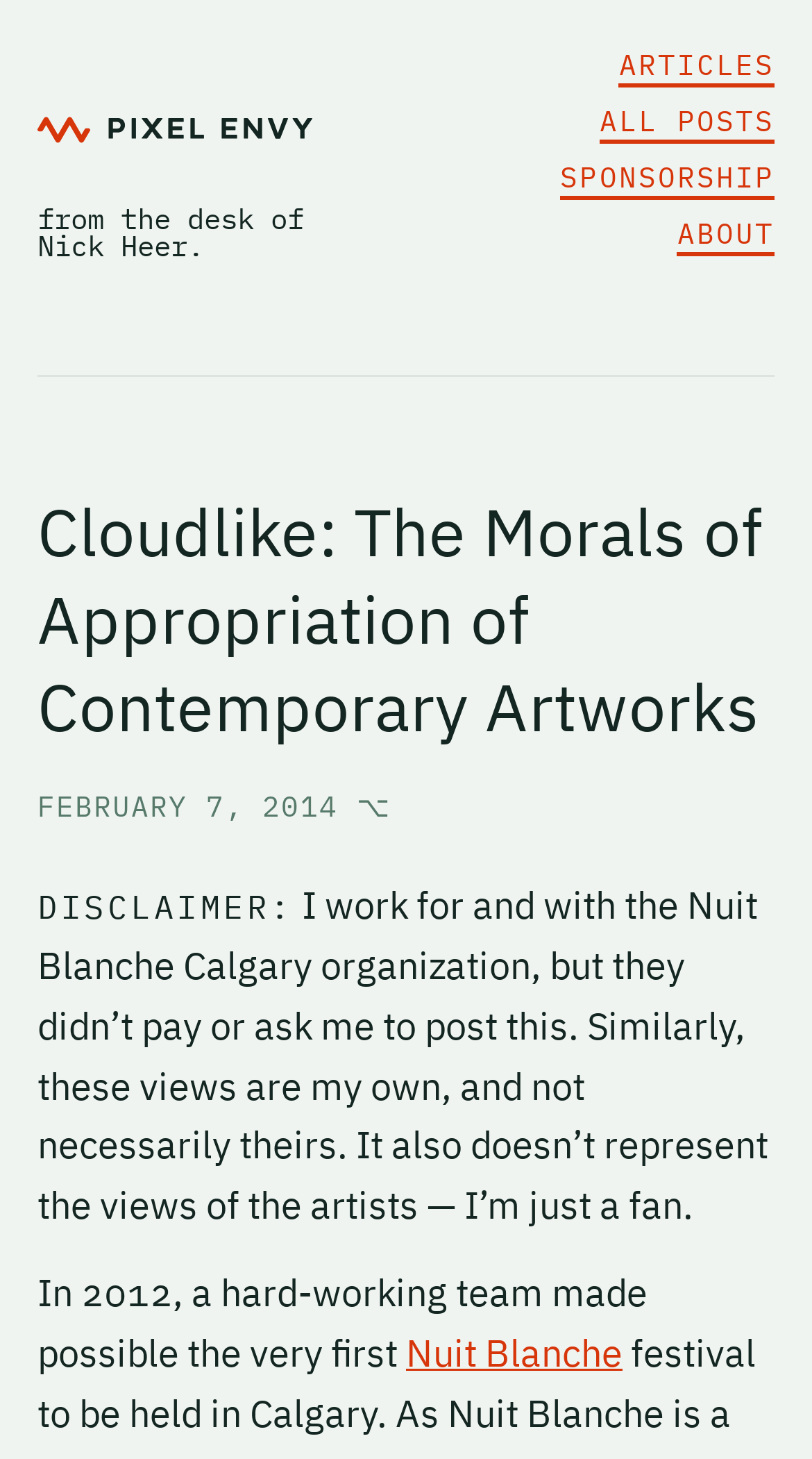Observe the image and answer the following question in detail: What is the logo of the website?

The logo of the website is located at the top left corner of the webpage, with a bounding box coordinate of [0.046, 0.073, 0.385, 0.099]. It is an image element with the text 'Pixel Envy logo'.